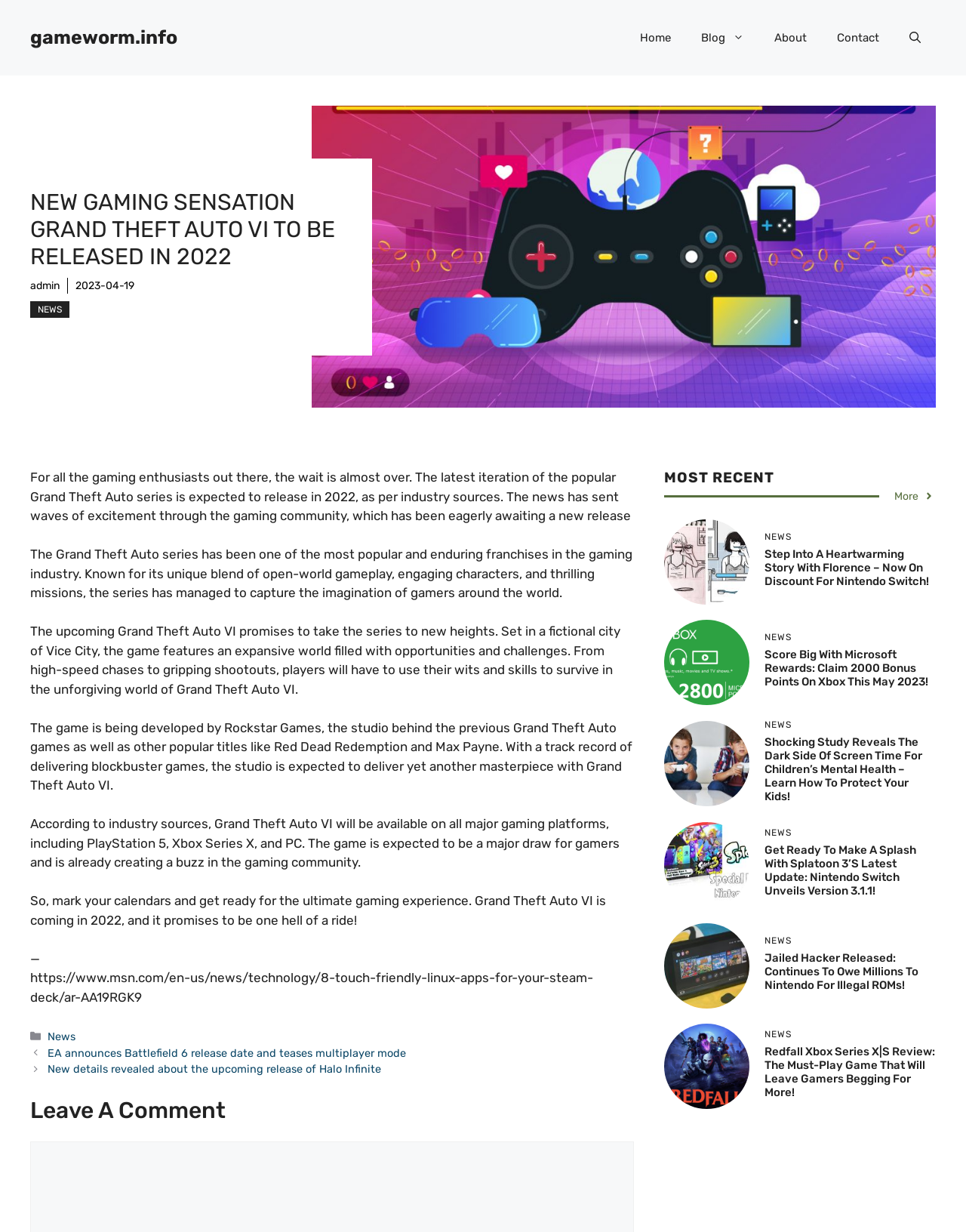From the screenshot, find the bounding box of the UI element matching this description: "admin". Supply the bounding box coordinates in the form [left, top, right, bottom], each a float between 0 and 1.

[0.031, 0.226, 0.062, 0.237]